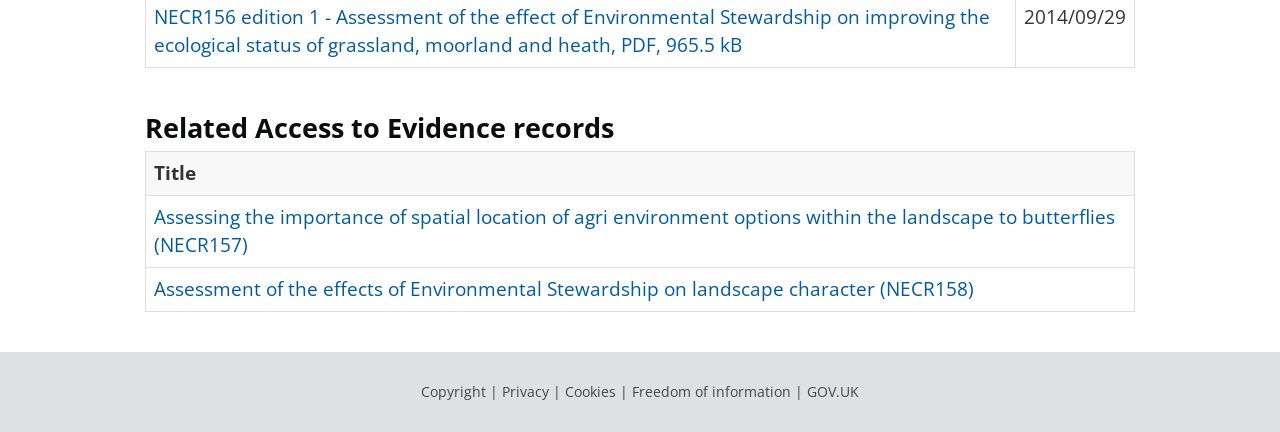Based on the description "Freedom of information", find the bounding box of the specified UI element.

[0.494, 0.884, 0.618, 0.928]